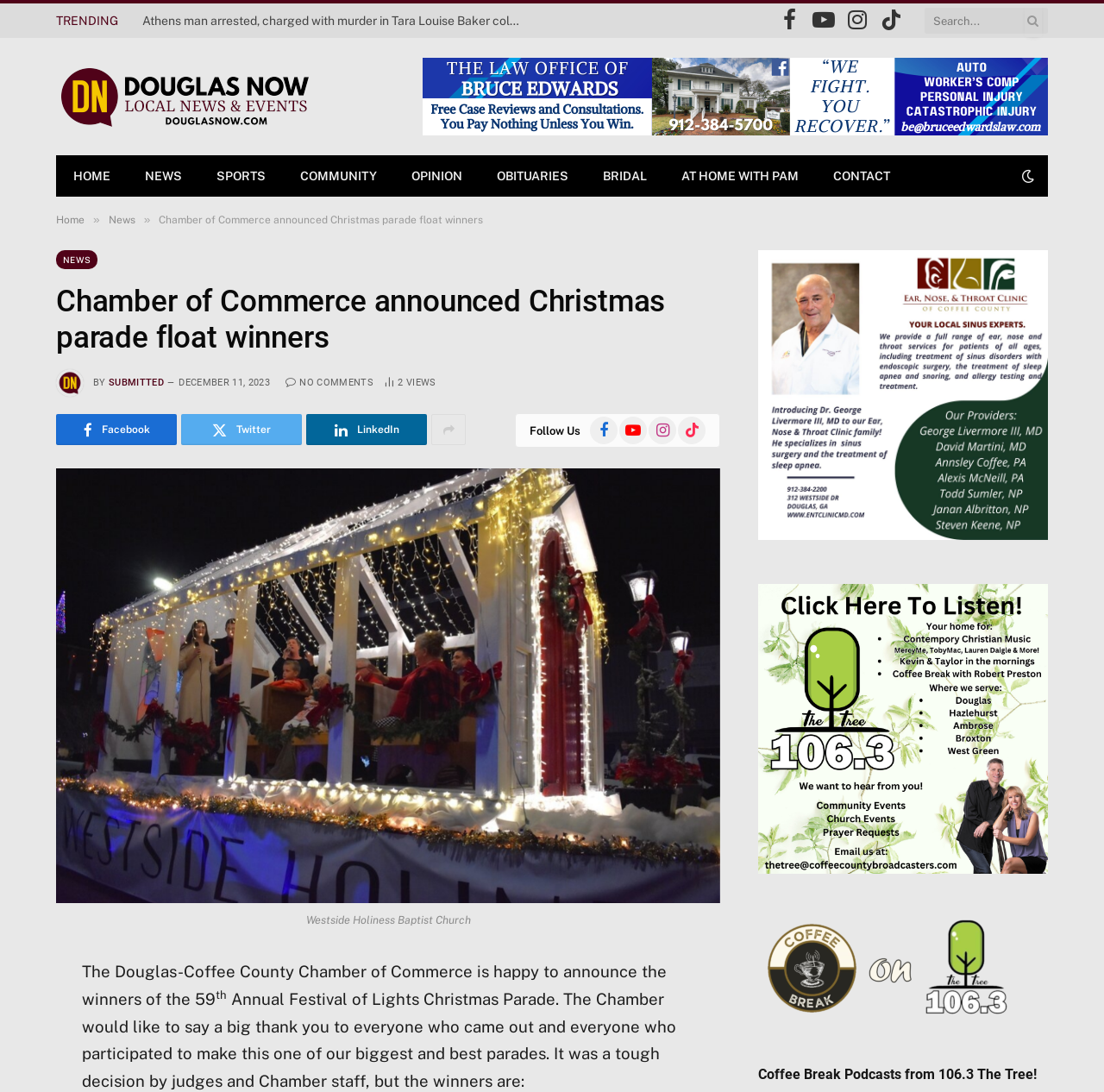Find the primary header on the webpage and provide its text.

Chamber of Commerce announced Christmas parade float winners